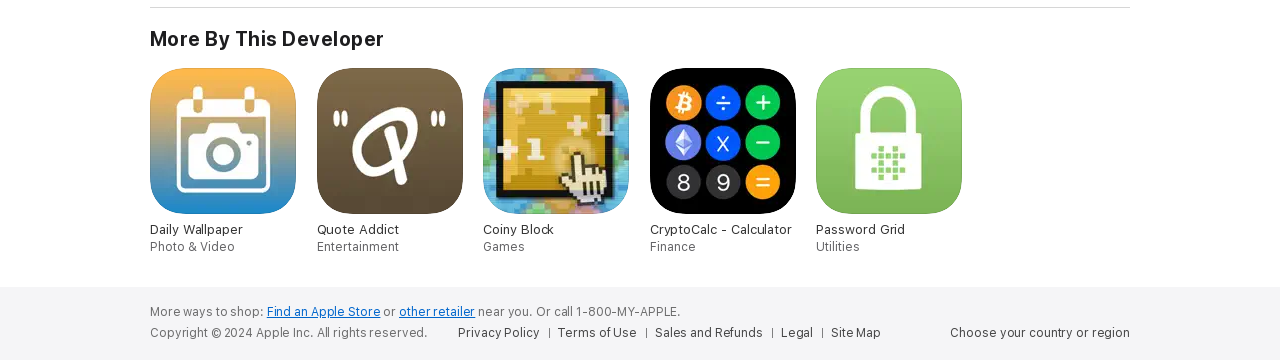Provide a single word or phrase to answer the given question: 
What are the options at the bottom of the page?

Privacy Policy, Terms of Use, etc.